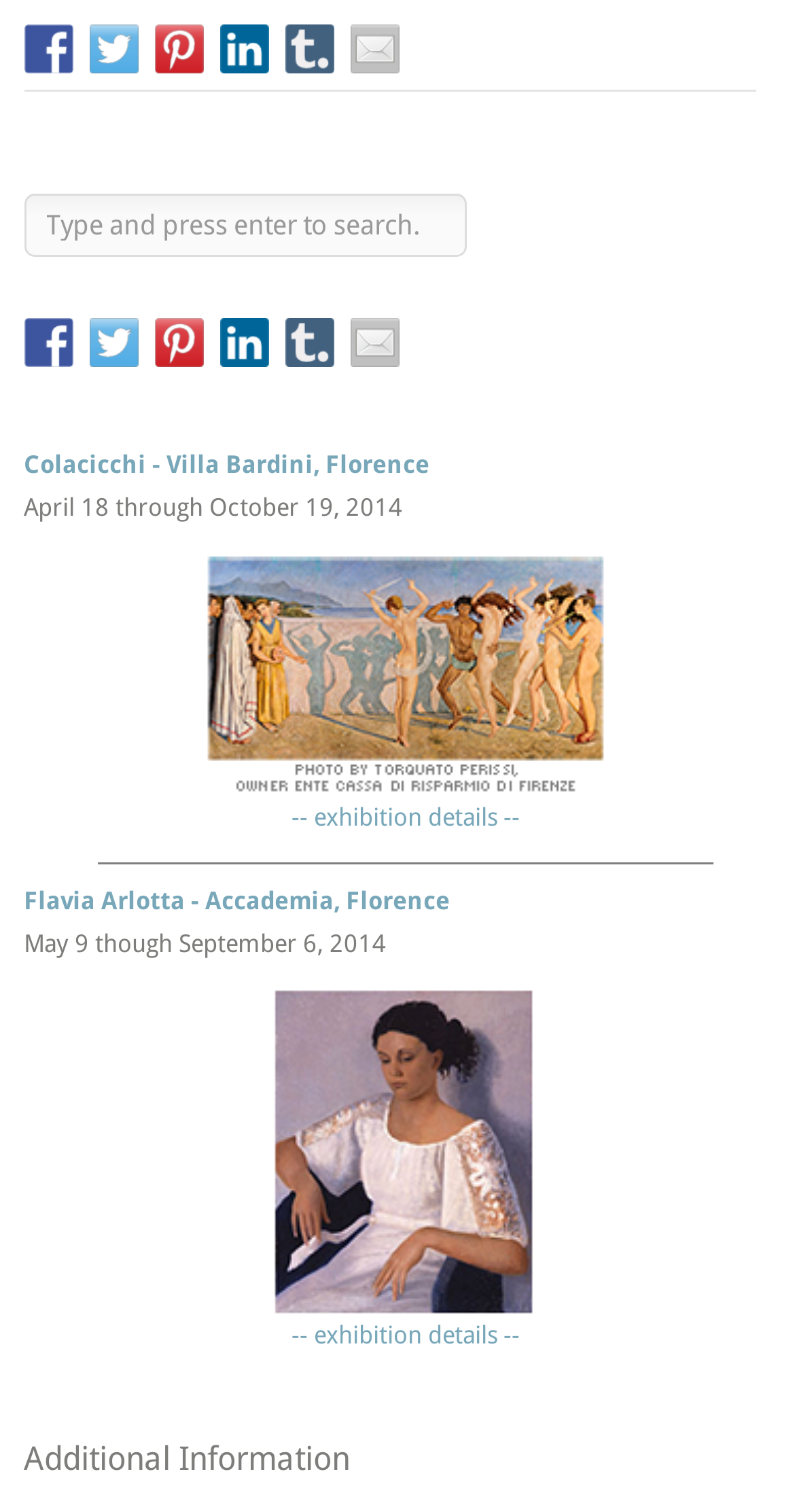Provide the bounding box coordinates for the UI element described in this sentence: "-- exhibition details --". The coordinates should be four float values between 0 and 1, i.e., [left, top, right, bottom].

[0.367, 0.531, 0.654, 0.55]